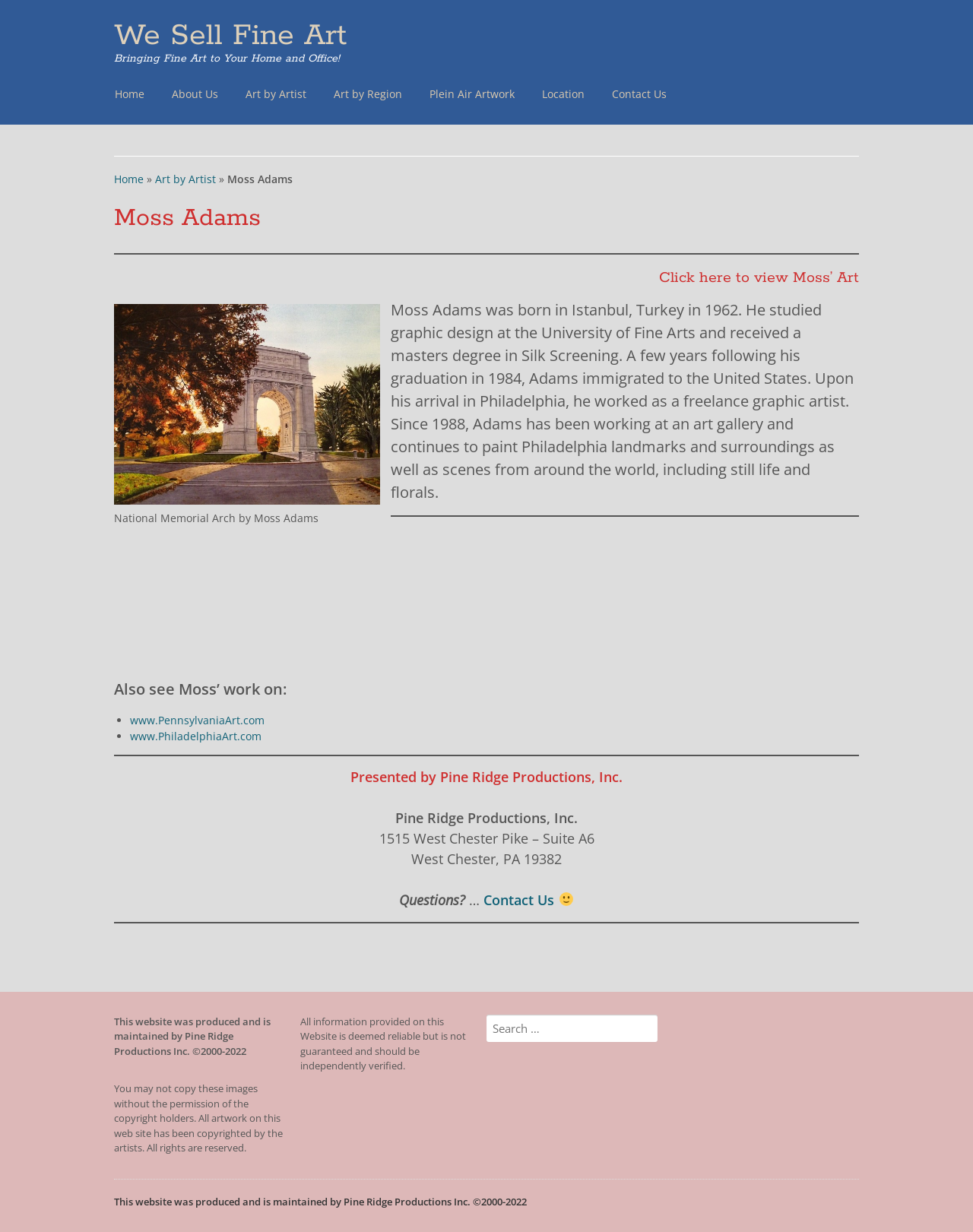Could you please study the image and provide a detailed answer to the question:
What is the name of the artist?

The name of the artist can be found in the heading element on the webpage, which says 'Moss Adams'. Additionally, the text 'Moss Adams was born in Istanbul, Turkey in 1962...' also confirms the artist's name.